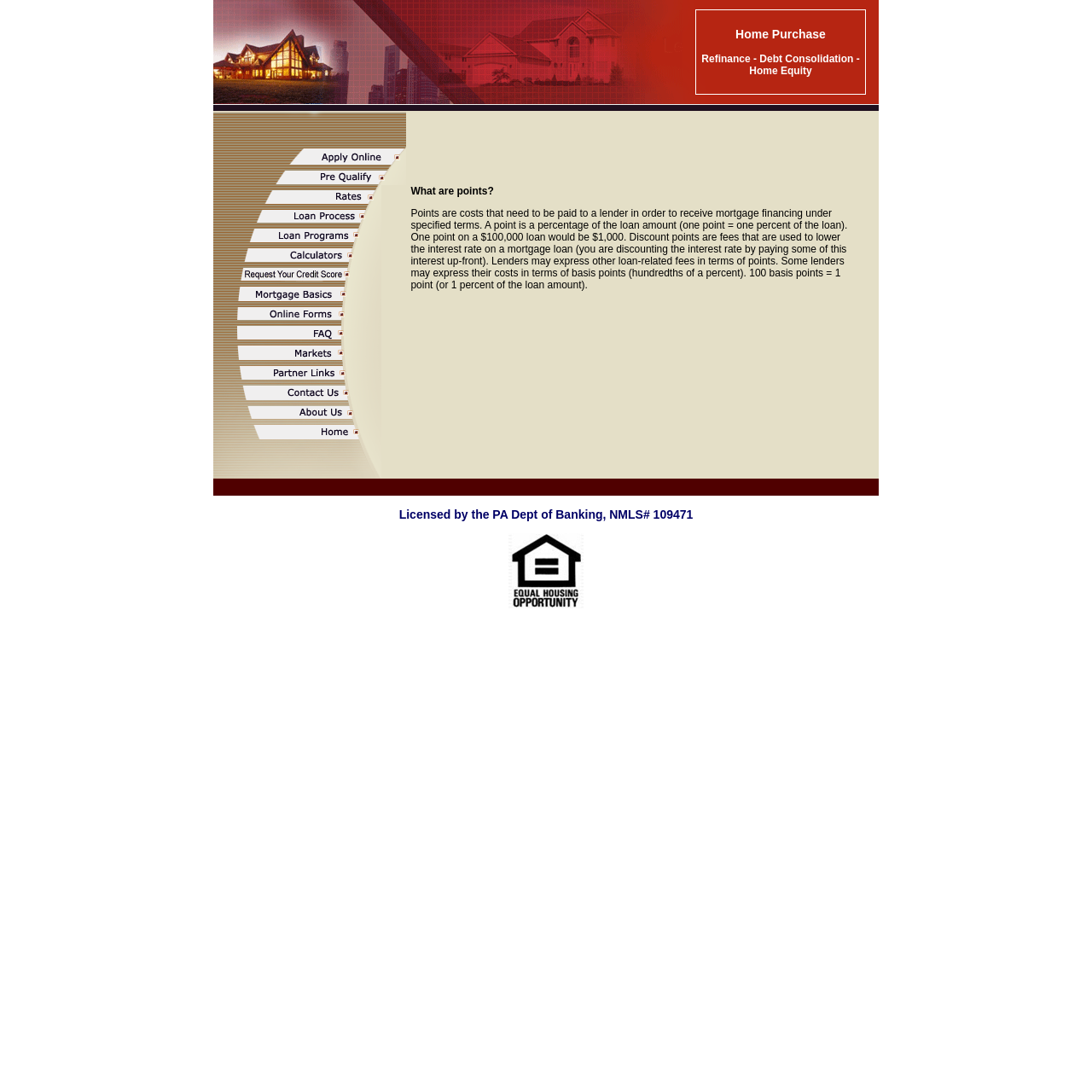Please specify the bounding box coordinates of the clickable region to carry out the following instruction: "Explore home equity options". The coordinates should be four float numbers between 0 and 1, in the format [left, top, right, bottom].

[0.637, 0.009, 0.793, 0.087]